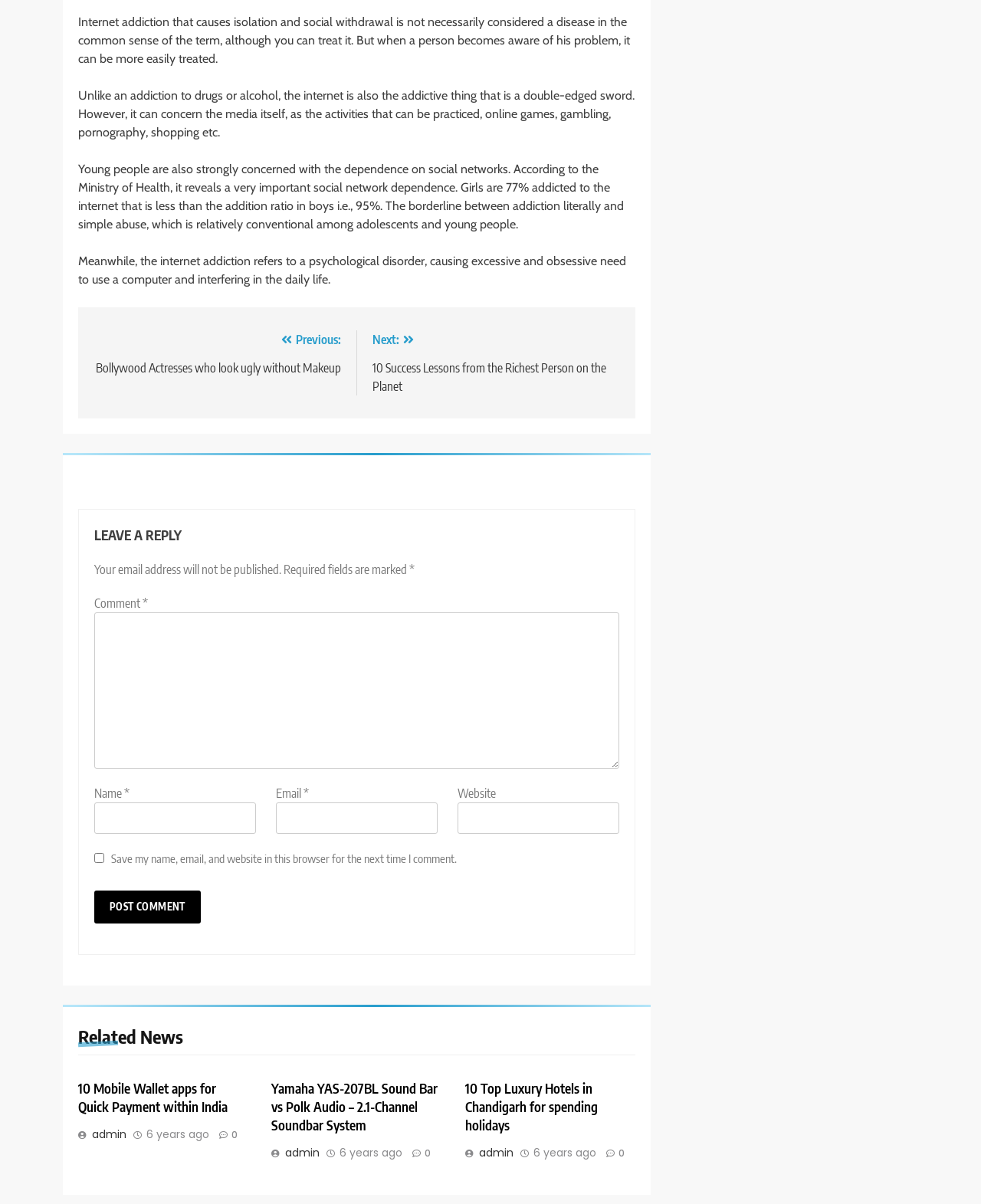Provide the bounding box coordinates of the area you need to click to execute the following instruction: "Click the '10 Mobile Wallet apps for Quick Payment within India' link".

[0.08, 0.897, 0.232, 0.926]